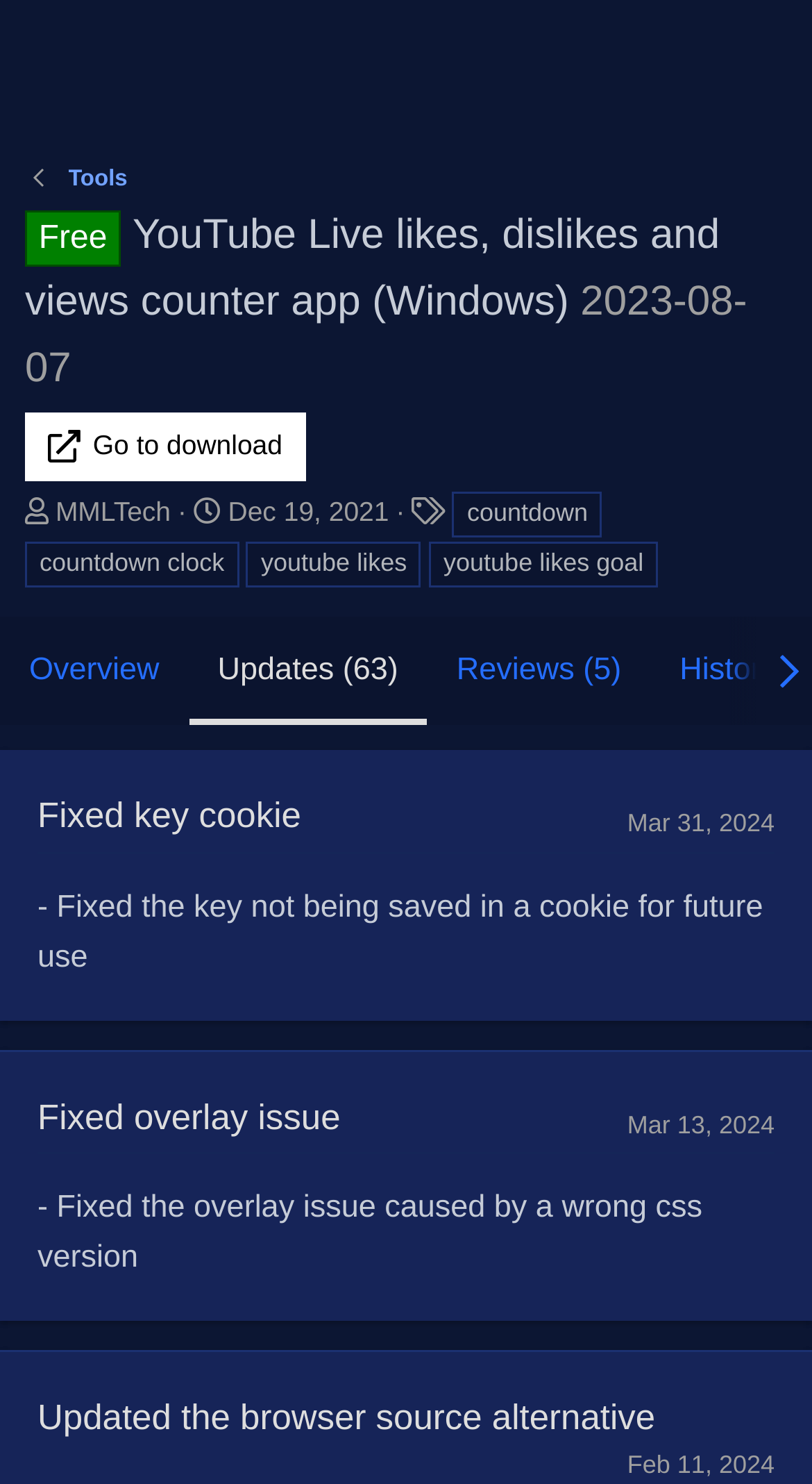How many links are in the top navigation bar?
Please elaborate on the answer to the question with detailed information.

I counted the links in the top navigation bar, which are 'OBS Forums', 'Log in', 'Register', 'What's new', and 'Search'. There are 5 links in total.